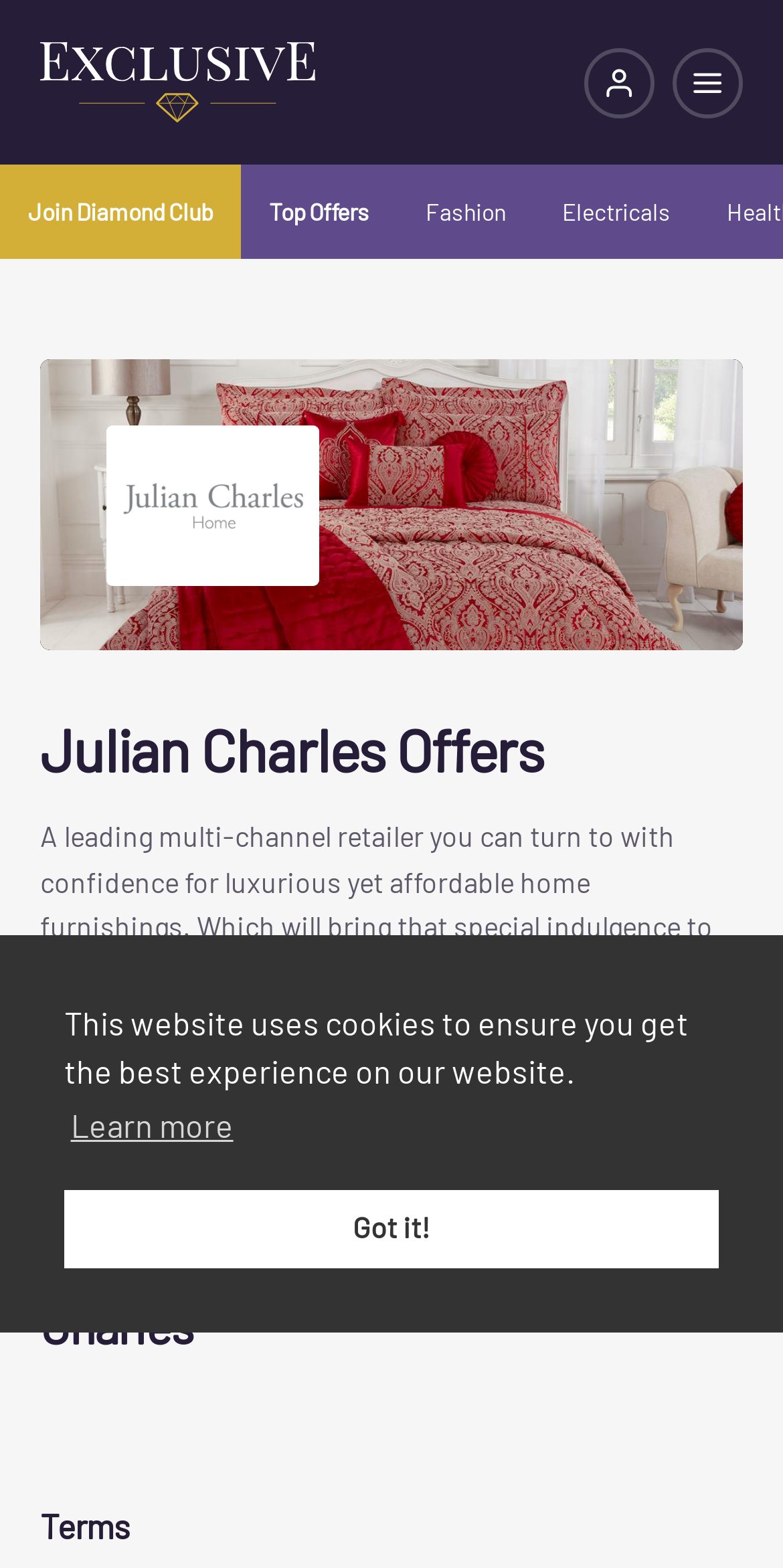Determine the bounding box coordinates of the region that needs to be clicked to achieve the task: "Click Exclusive Rewards".

[0.051, 0.027, 0.401, 0.078]